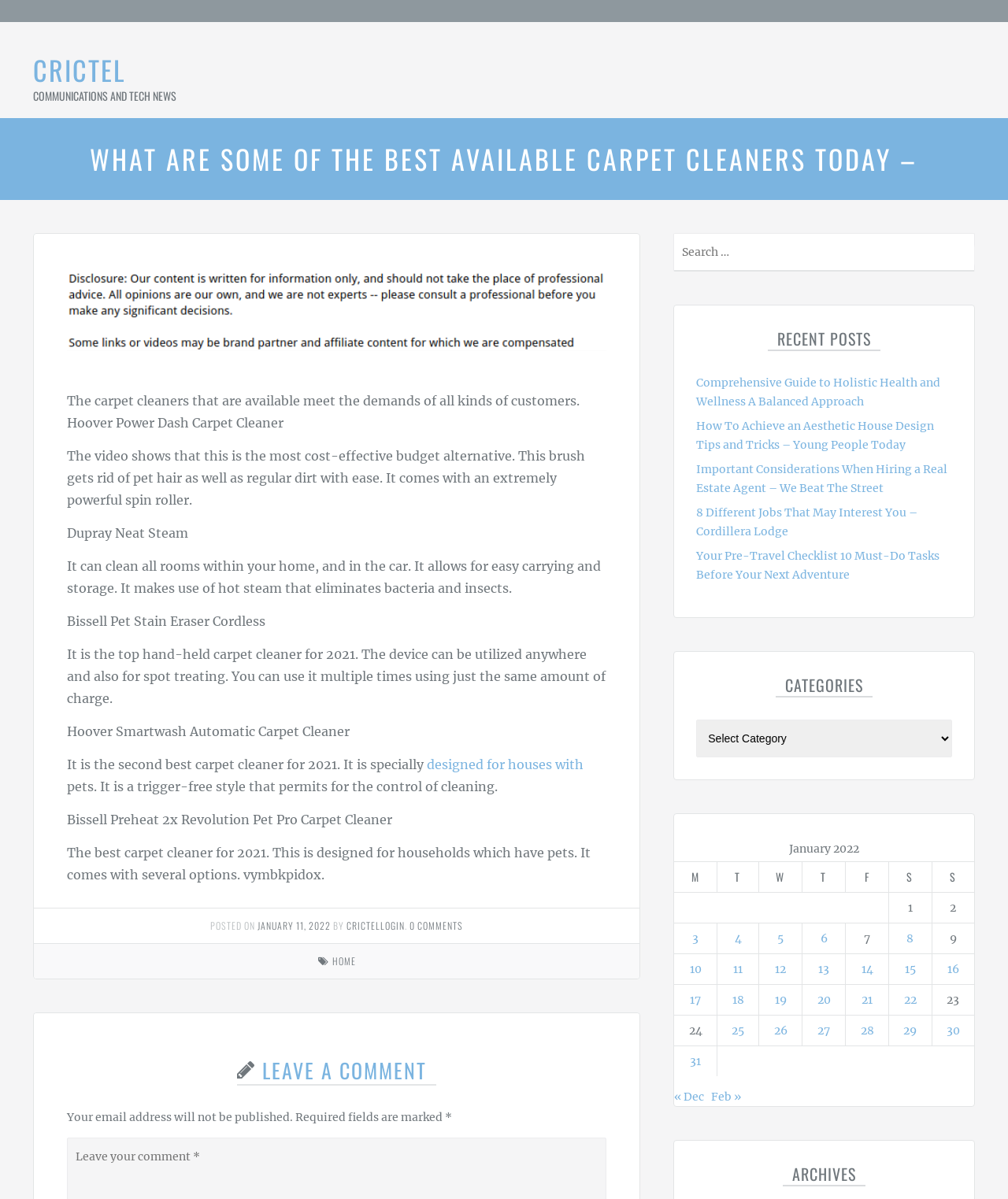Please provide a detailed answer to the question below based on the screenshot: 
What is the top handheld carpet cleaner for 2021?

According to the webpage, the Bissell Pet Stain Eraser Cordless is the top handheld carpet cleaner for 2021, which can be used anywhere and for spot treating, and can be used multiple times with the same amount of charge.